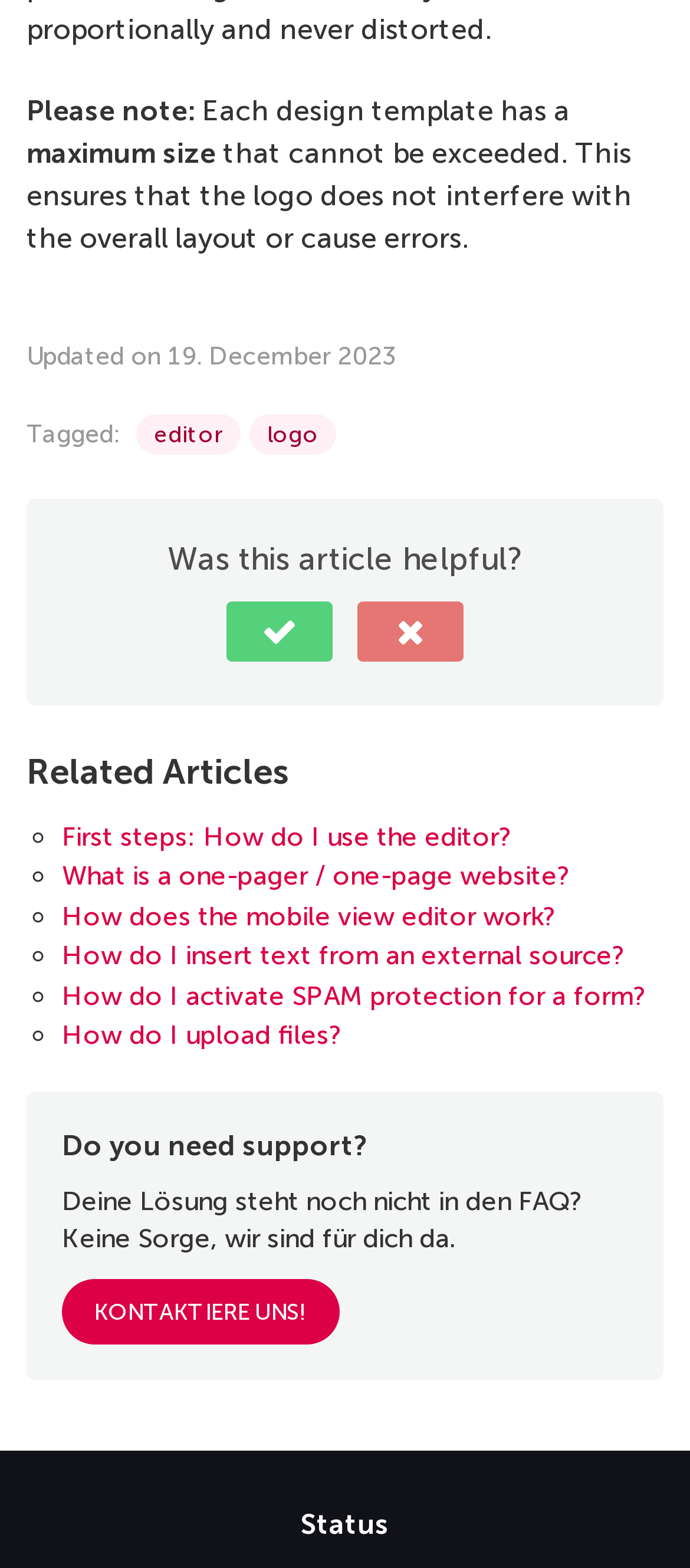Please identify the bounding box coordinates for the region that you need to click to follow this instruction: "Click on the 'KONTAKTIERE UNS!' link".

[0.09, 0.816, 0.492, 0.858]